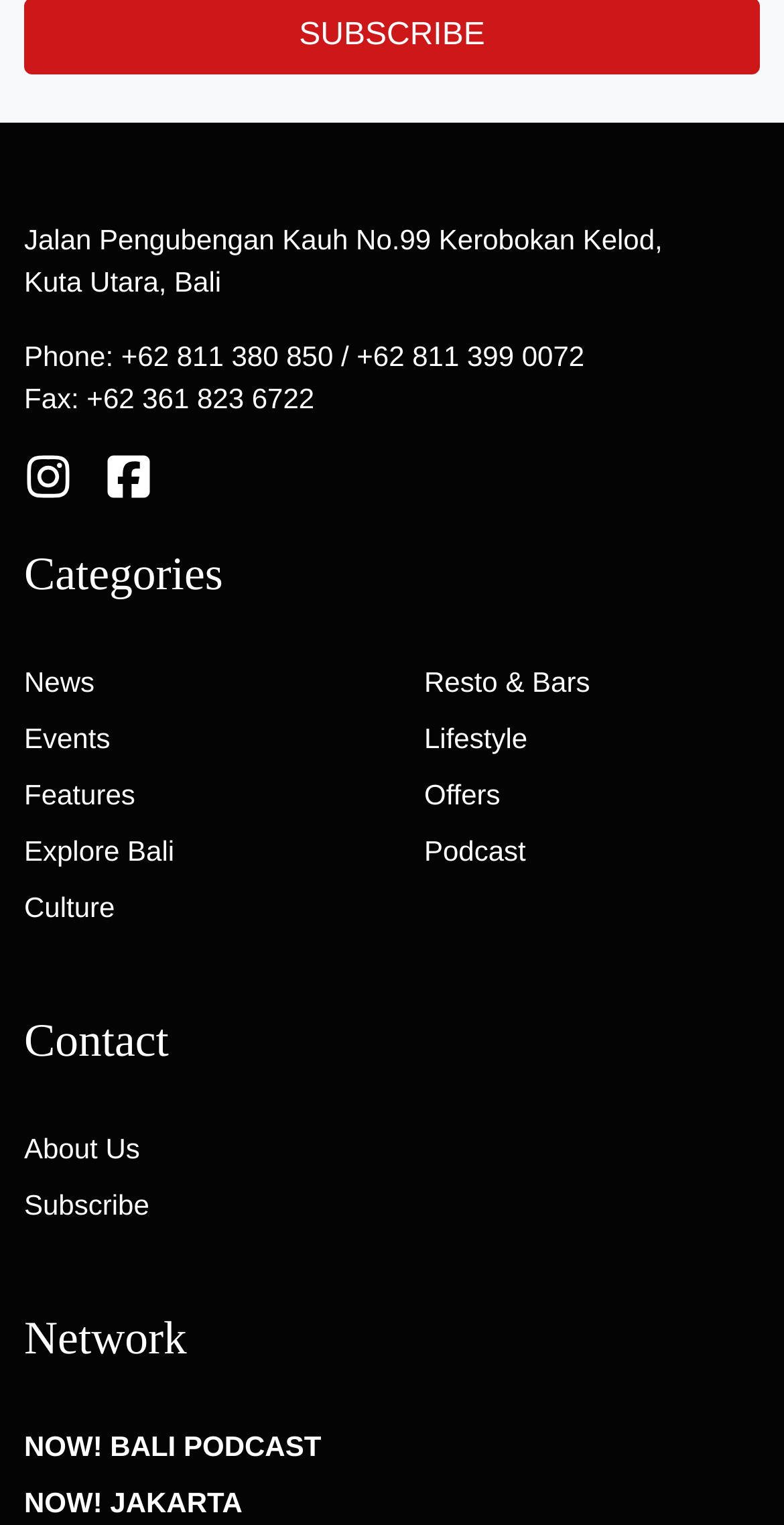Determine the bounding box coordinates of the element that should be clicked to execute the following command: "Contact us".

[0.031, 0.742, 0.178, 0.764]